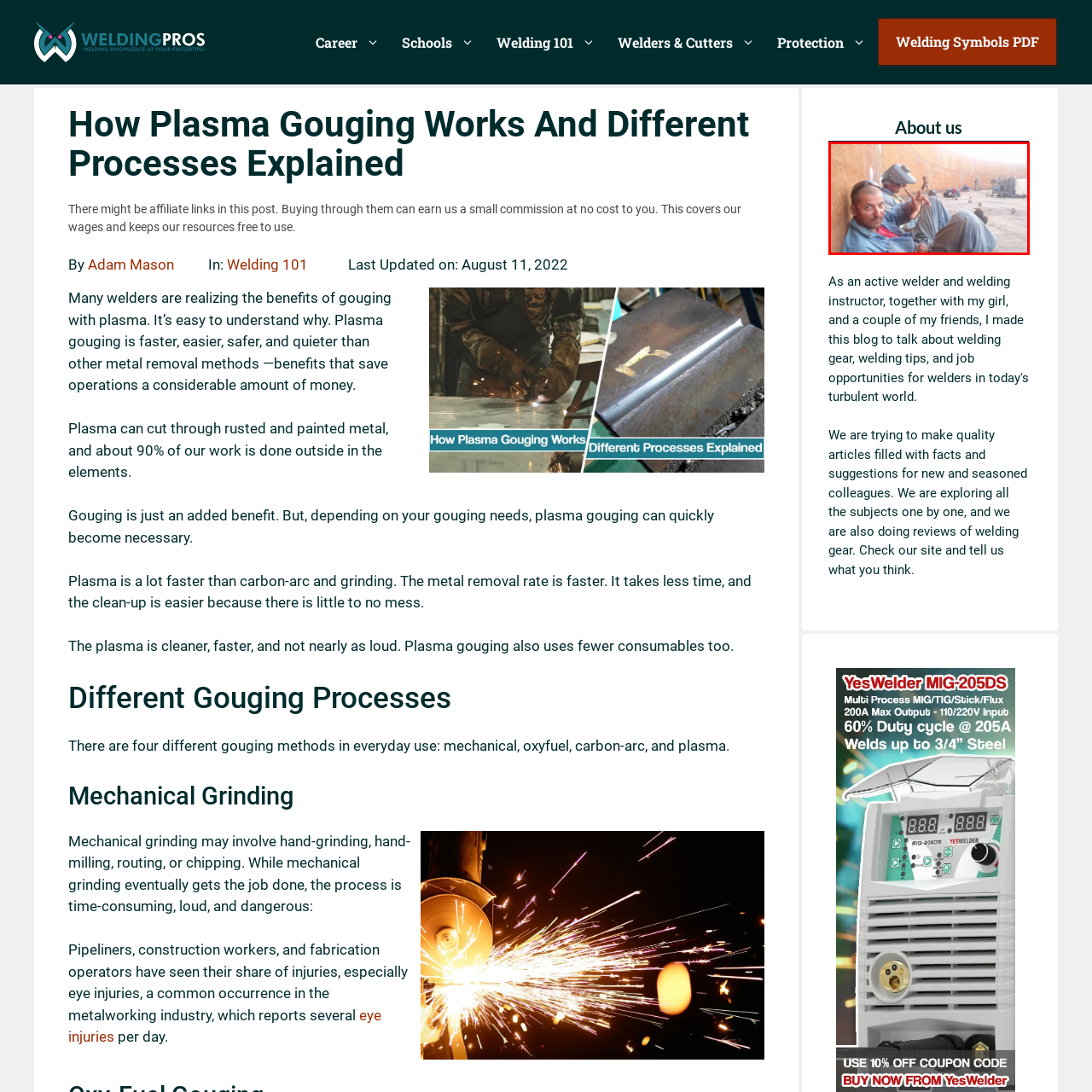What type of project is being worked on?
Analyze the highlighted section in the red bounding box of the image and respond to the question with a detailed explanation.

The surrounding environment in the image includes tools and equipment scattered about, and the walls of a large industrial tank rising in the background, which hints at a welding or metalworking project being worked on by the workers.